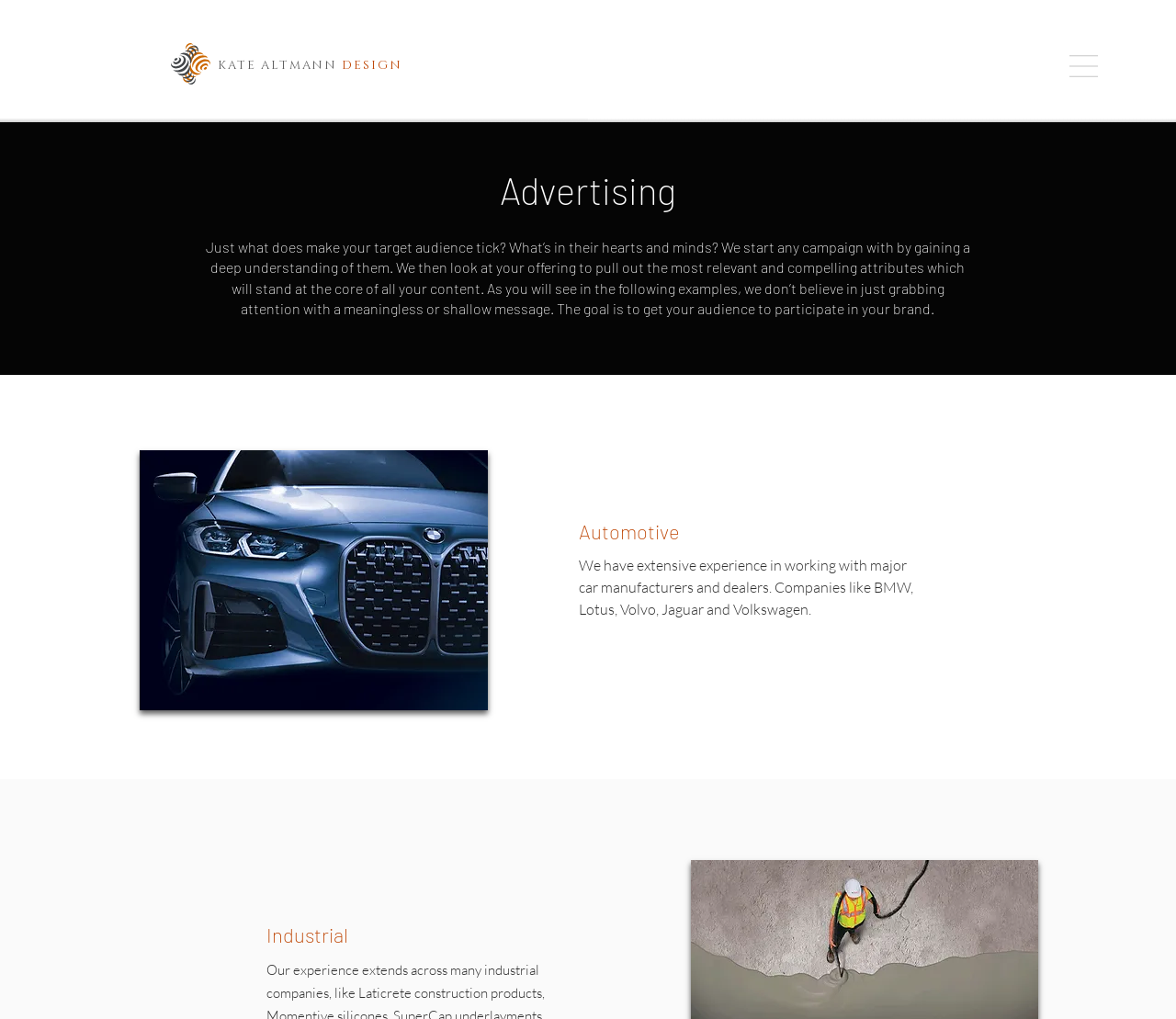What is the company name?
Make sure to answer the question with a detailed and comprehensive explanation.

The company name is obtained from the link elements with text 'KATE ALTMANN' and 'DESIGN' which are placed side by side, indicating that they form the company name.